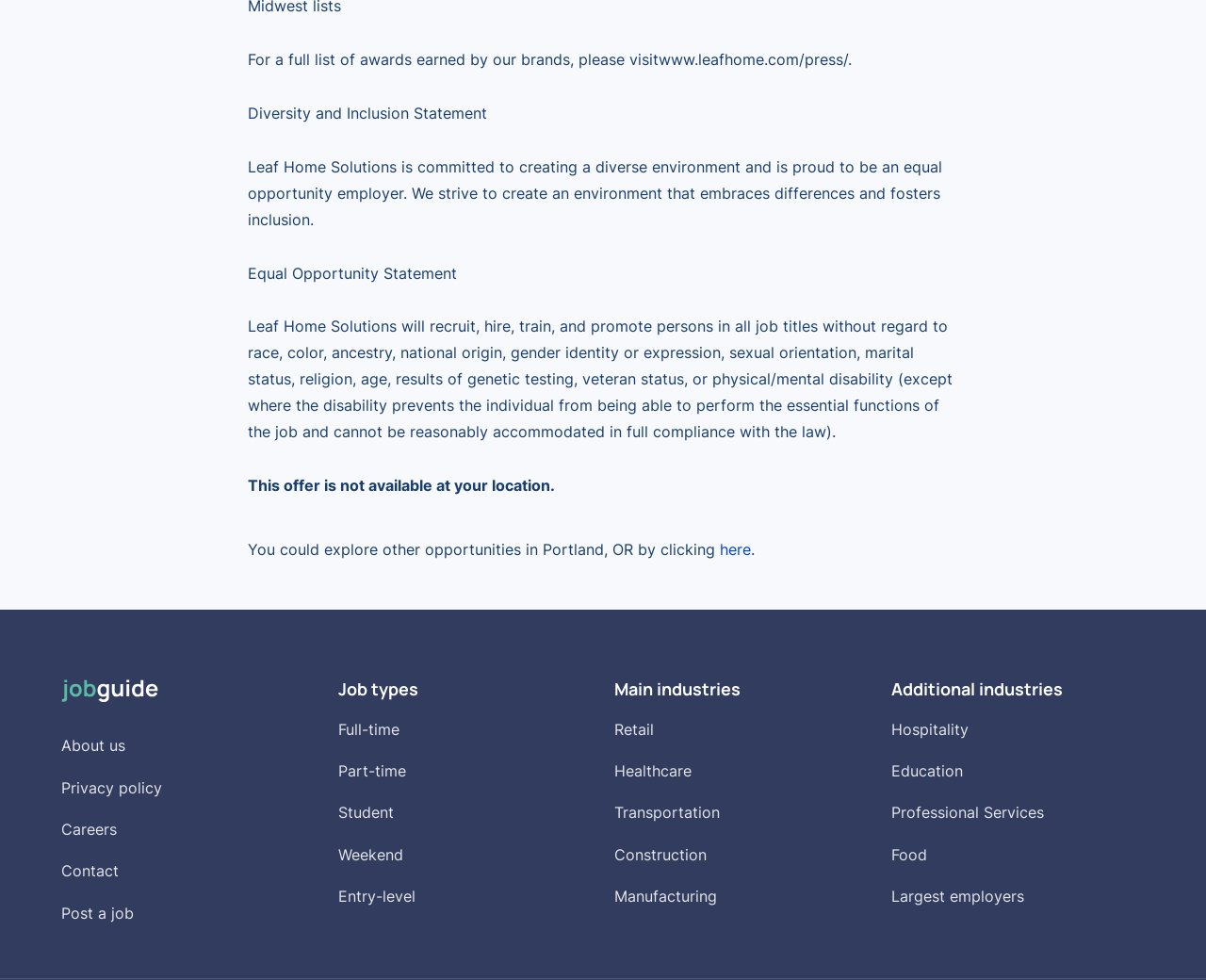Using the webpage screenshot, locate the HTML element that fits the following description and provide its bounding box: "Post a job".

[0.051, 0.922, 0.111, 0.941]